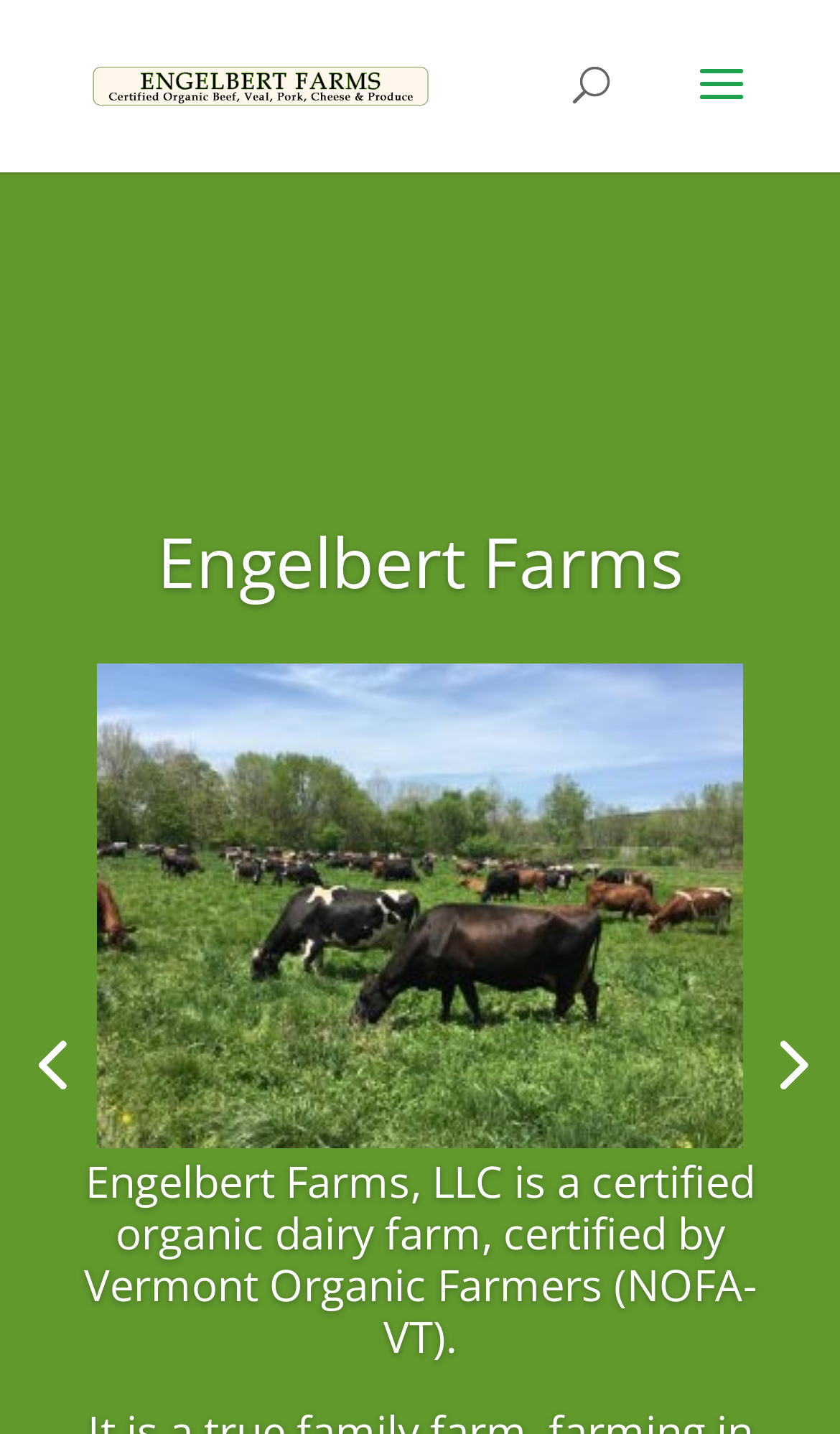Based on the image, provide a detailed and complete answer to the question: 
What is the purpose of the search bar?

The search bar is a common UI element that allows users to search for specific content within a website. In this case, it is likely that the search bar is used to search for information within the Engelbert Farms website.